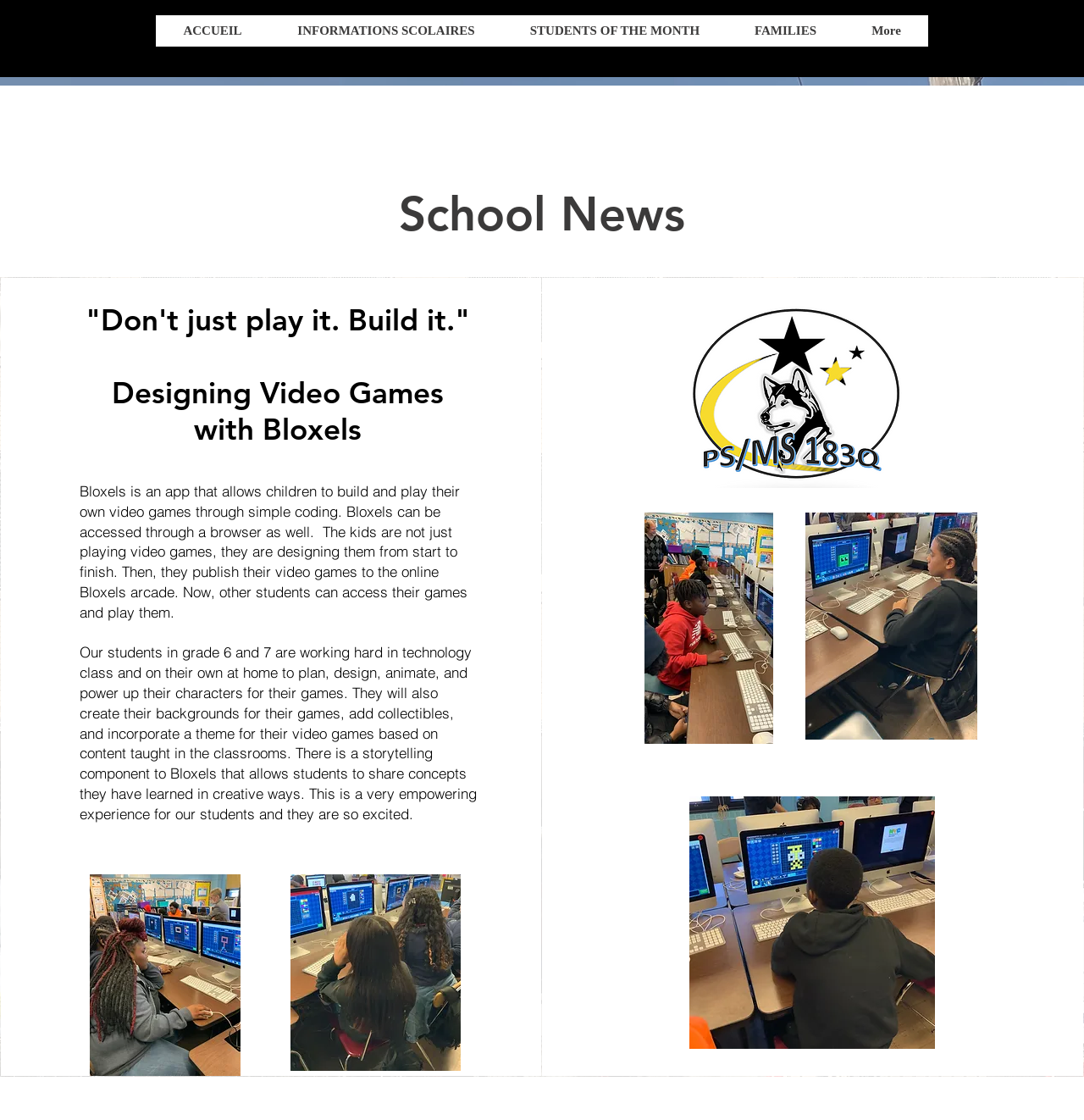Using the provided element description: "More", identify the bounding box coordinates. The coordinates should be four floats between 0 and 1 in the order [left, top, right, bottom].

[0.778, 0.014, 0.856, 0.042]